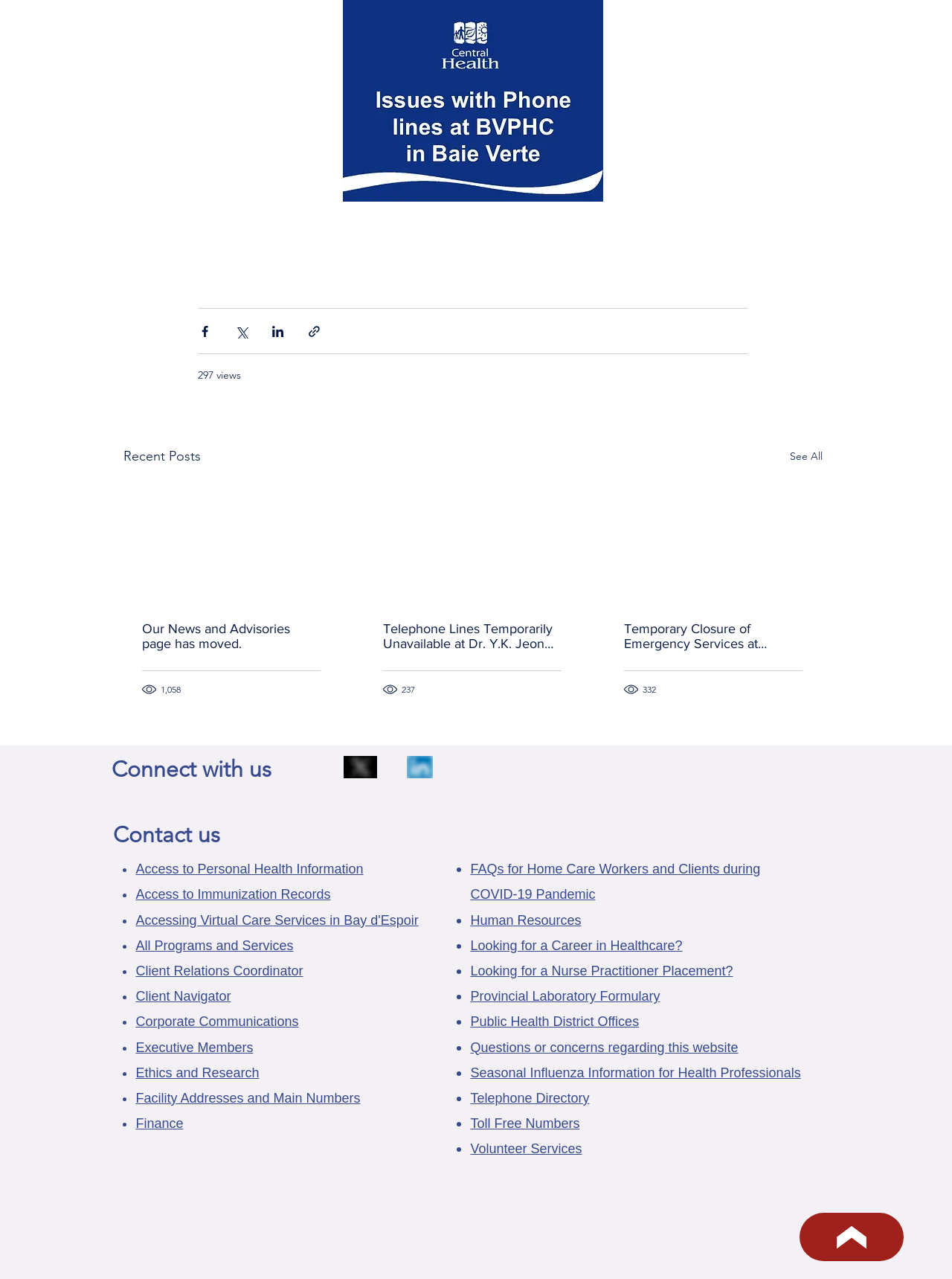What is the topic of the first recent post?
Please provide a single word or phrase in response based on the screenshot.

News and Advisories page